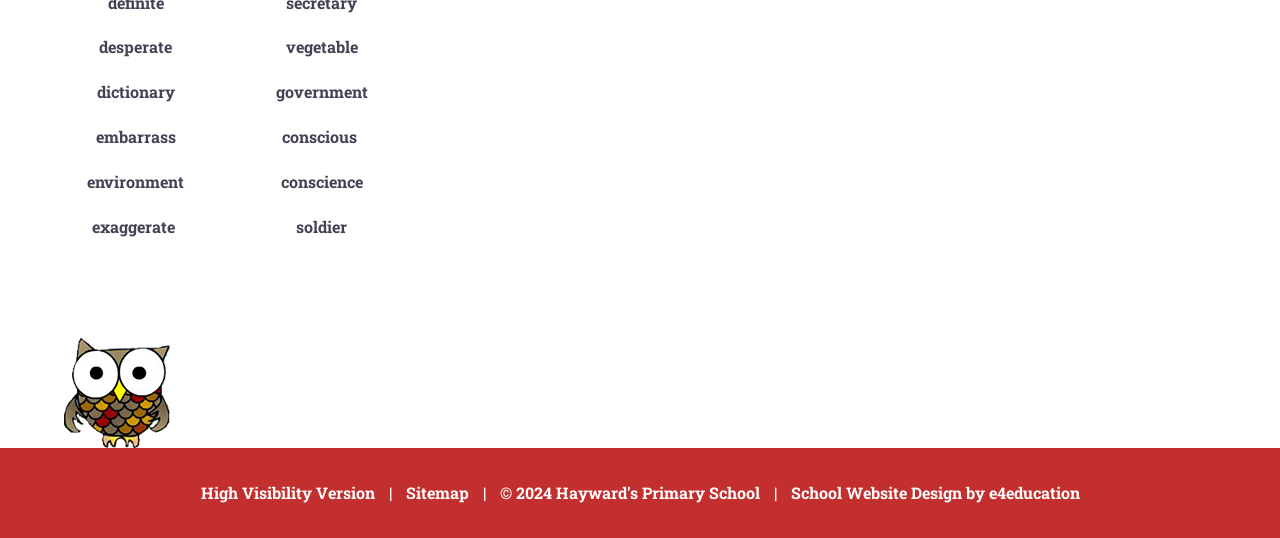Determine the bounding box coordinates for the UI element with the following description: "Contact your hosting provider". The coordinates should be four float numbers between 0 and 1, represented as [left, top, right, bottom].

None